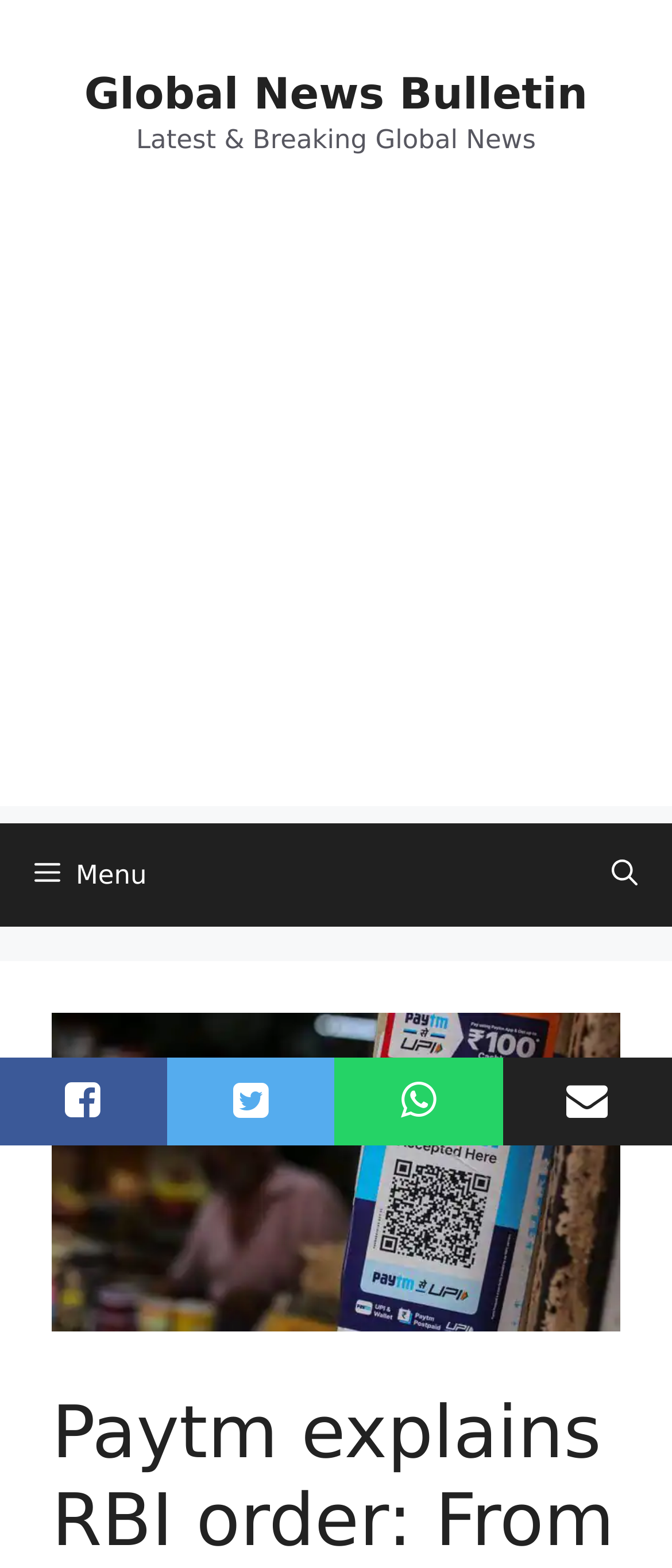Craft a detailed narrative of the webpage's structure and content.

The webpage appears to be a news article about Paytm's response to the Reserve Bank of India's order. At the top of the page, there is a banner that spans the entire width, containing a link to "Global News Bulletin" and a static text "Latest & Breaking Global News". Below the banner, there is an advertisement iframe that takes up the full width of the page.

On the left side of the page, there is a primary navigation menu that contains a "Menu" button and an "Open search" button. The "Menu" button is not expanded, and it controls the primary menu. On the right side of the page, there are three links represented by icons: a clock, a video camera, and a envelope.

The main content of the page is an article with the title "Paytm explains RBI order: From Wallet to FASTag, here is what happens to Paytm users now and after Feb 29". Below the title, there is an image related to Paytm bank, which takes up most of the width of the page.